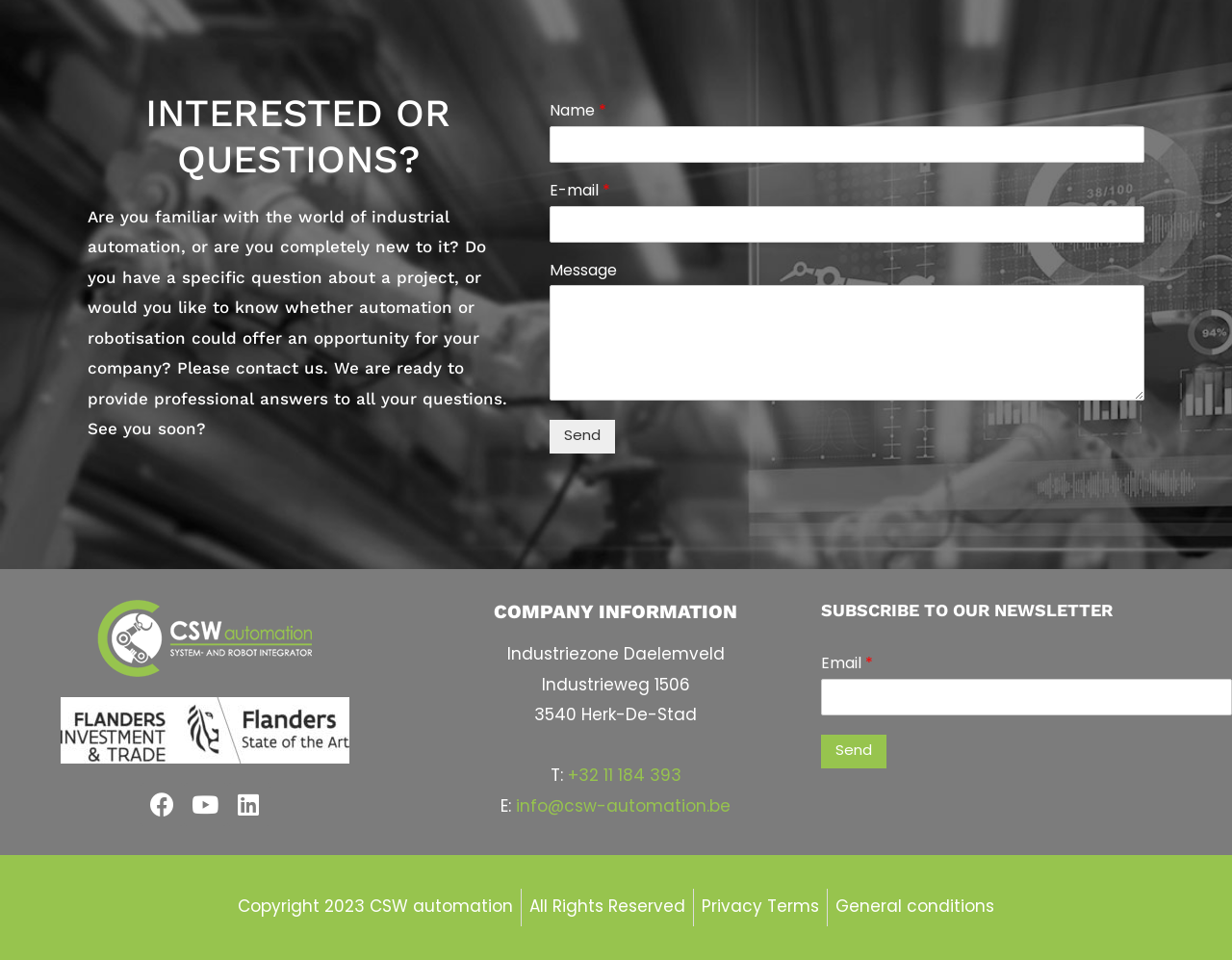Pinpoint the bounding box coordinates of the area that should be clicked to complete the following instruction: "Visit our Facebook page". The coordinates must be given as four float numbers between 0 and 1, i.e., [left, top, right, bottom].

[0.114, 0.816, 0.149, 0.861]